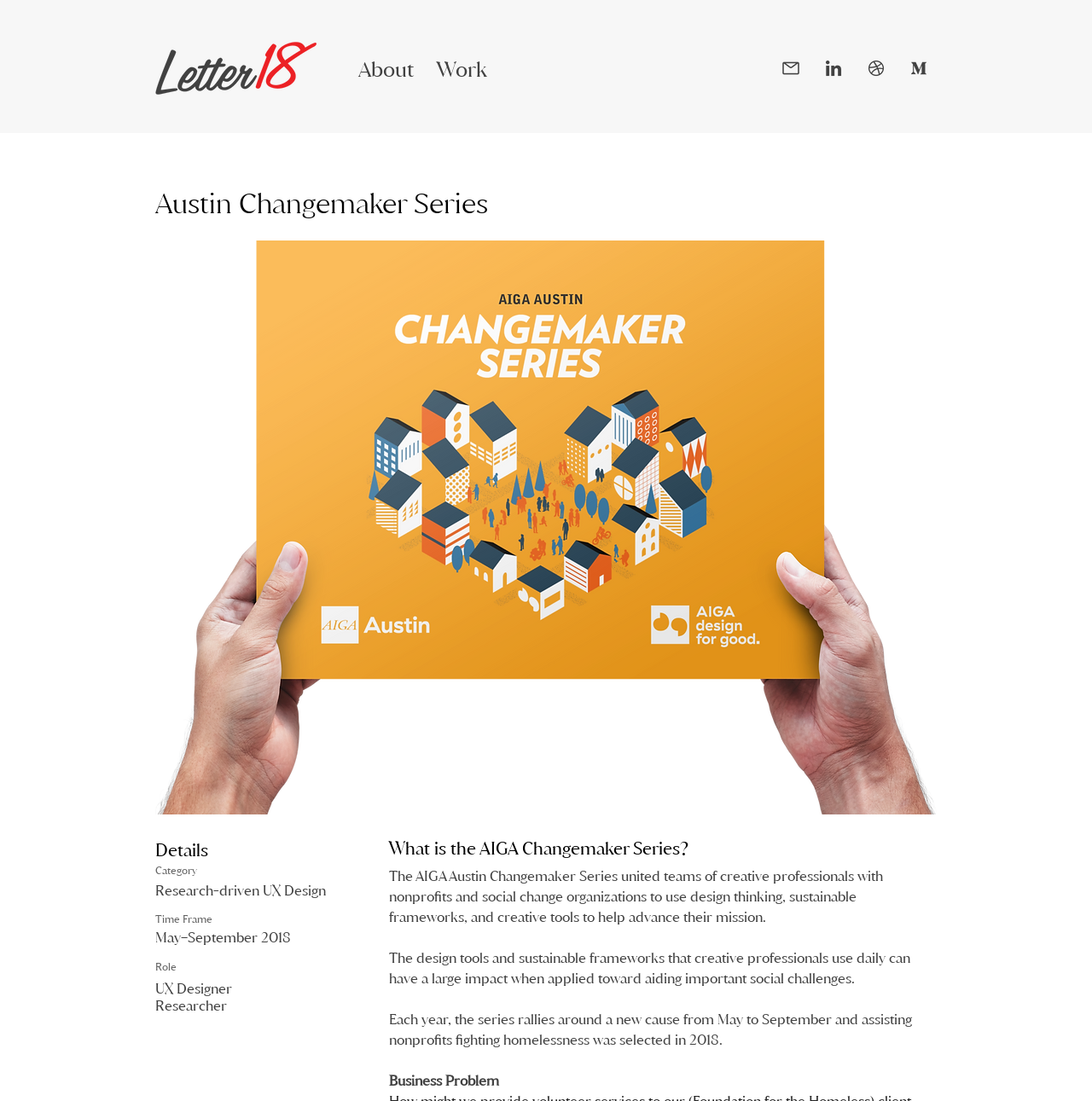Provide a short answer to the following question with just one word or phrase: What is the time frame of the project?

May–September 2018